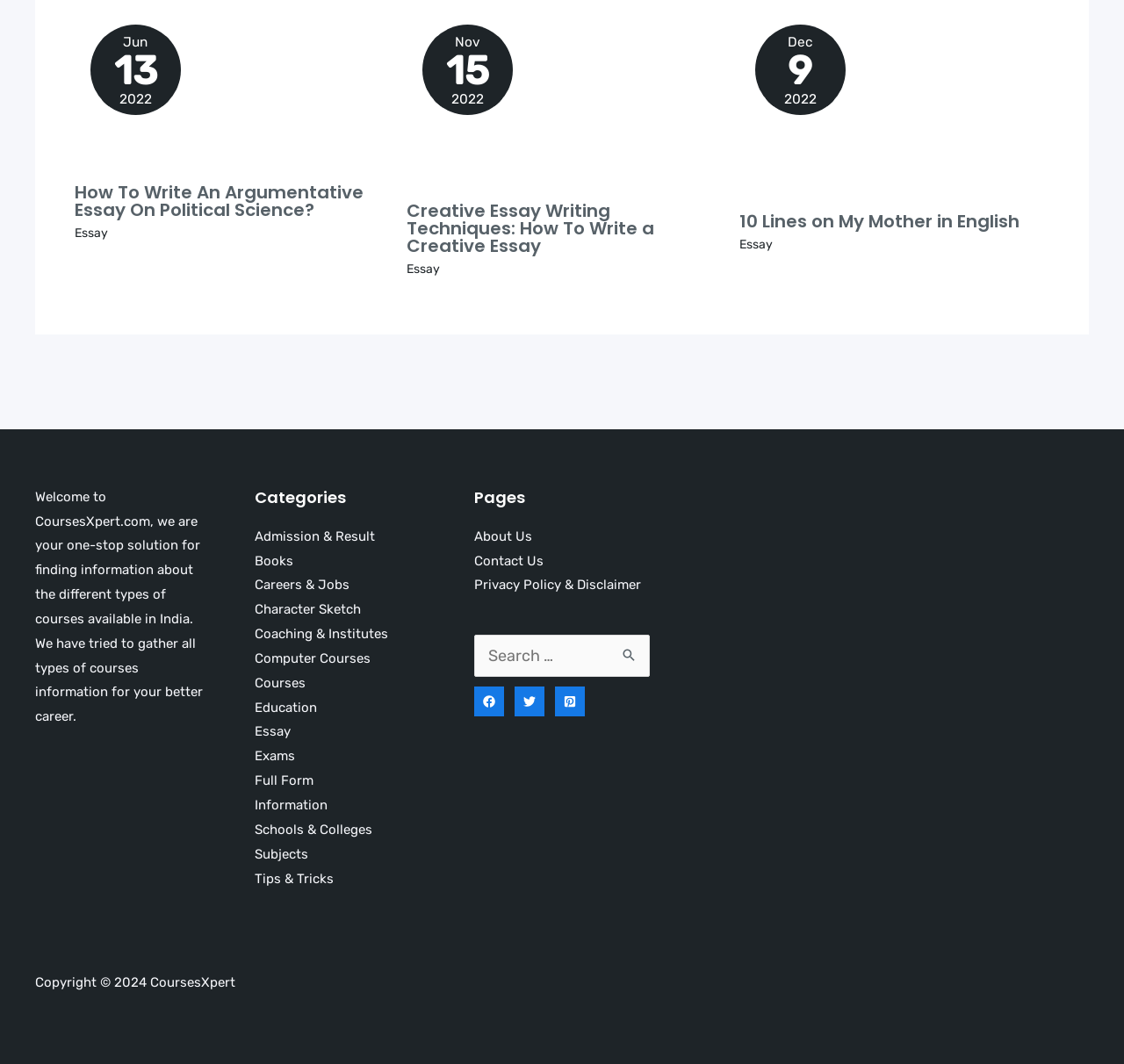What is the topic of the first article?
Deliver a detailed and extensive answer to the question.

The first article is identified by its heading 'How To Write An Argumentative Essay On Political Science?' and its corresponding image 'Political Science', which suggests that the topic of the article is related to Political Science.